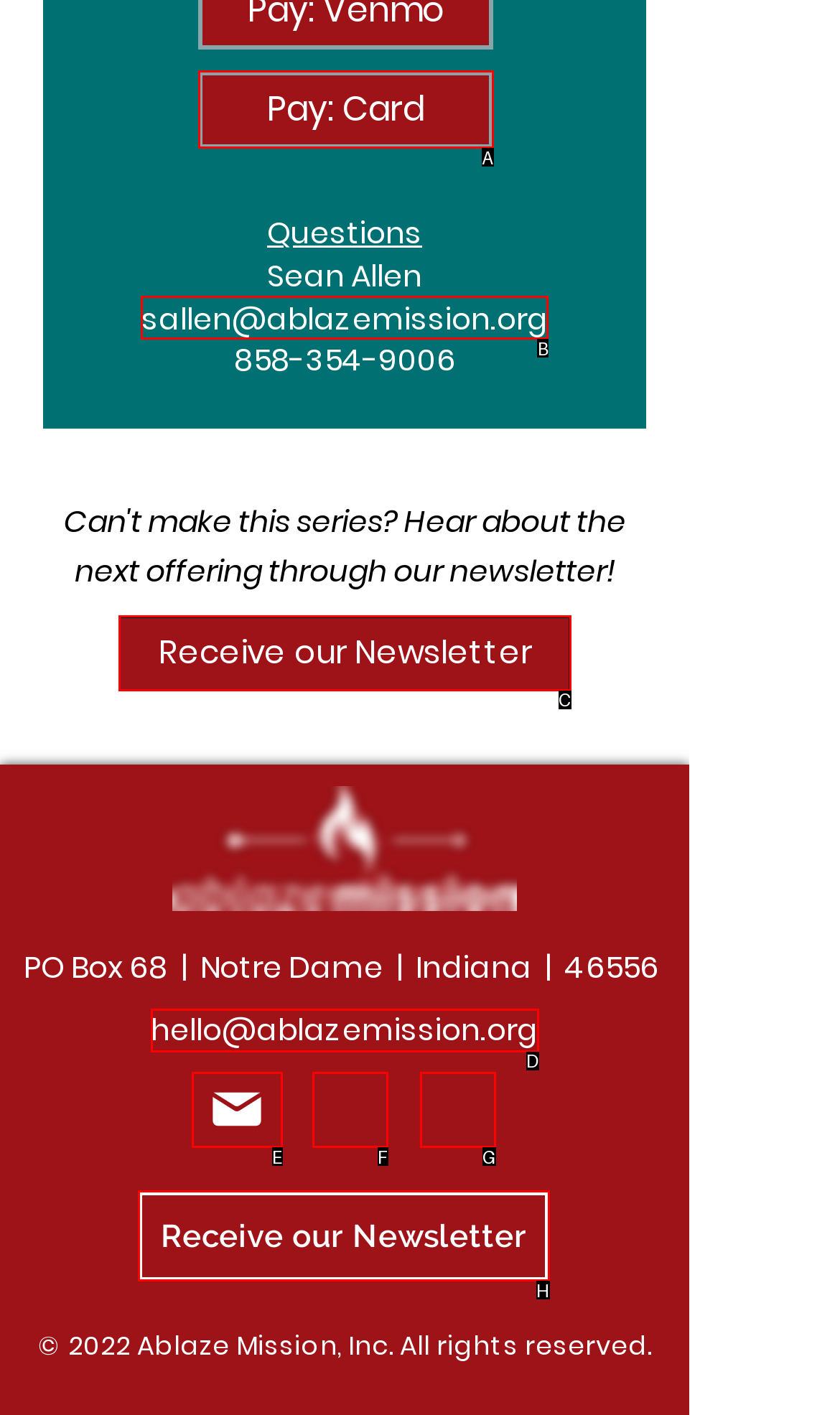Which UI element corresponds to this description: Receive our Newsletter
Reply with the letter of the correct option.

H